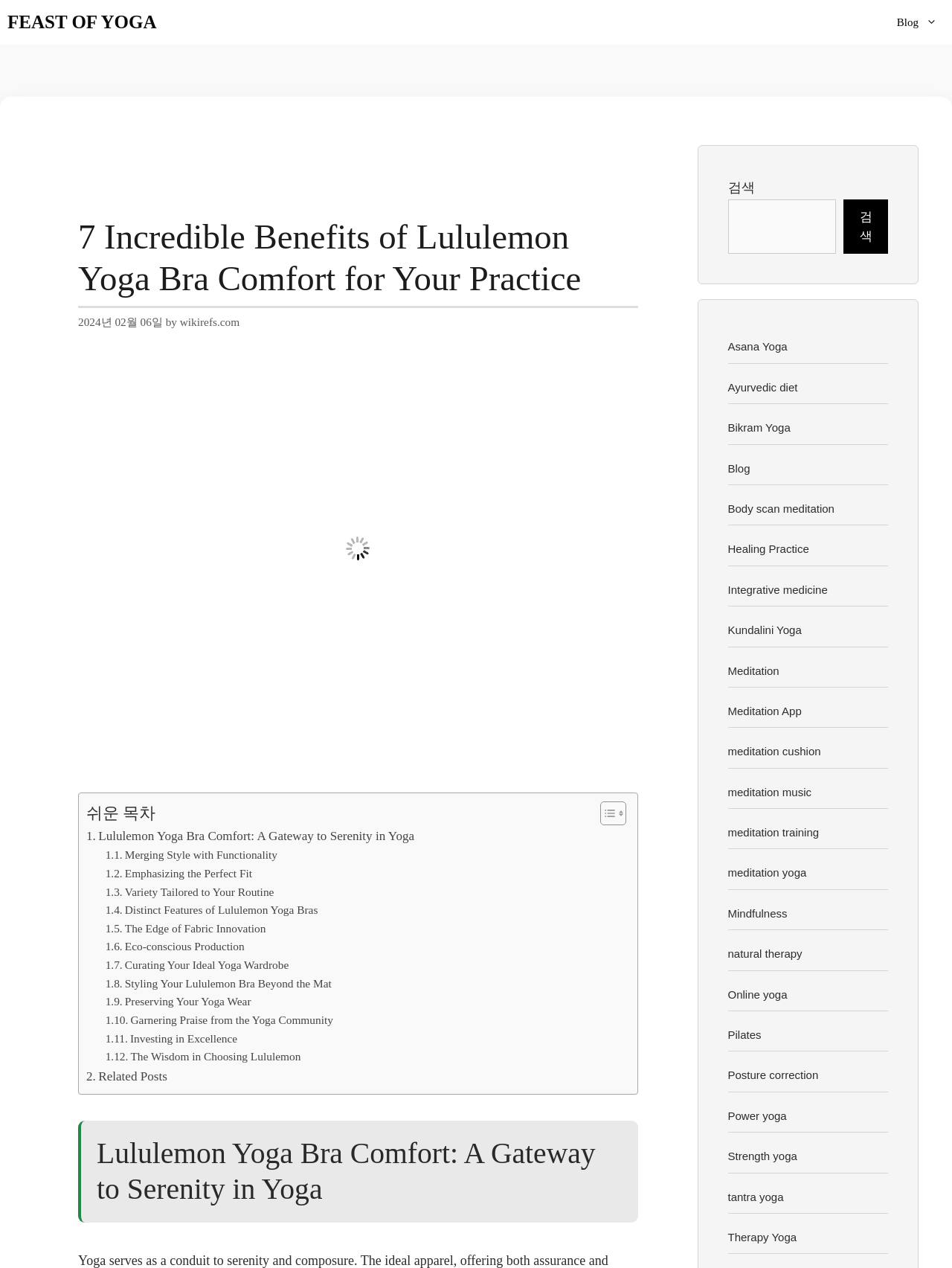Locate the bounding box coordinates of the element I should click to achieve the following instruction: "Read the 'Lululemon Yoga Bra Comfort: A Gateway to Serenity in Yoga' article".

[0.082, 0.884, 0.67, 0.964]